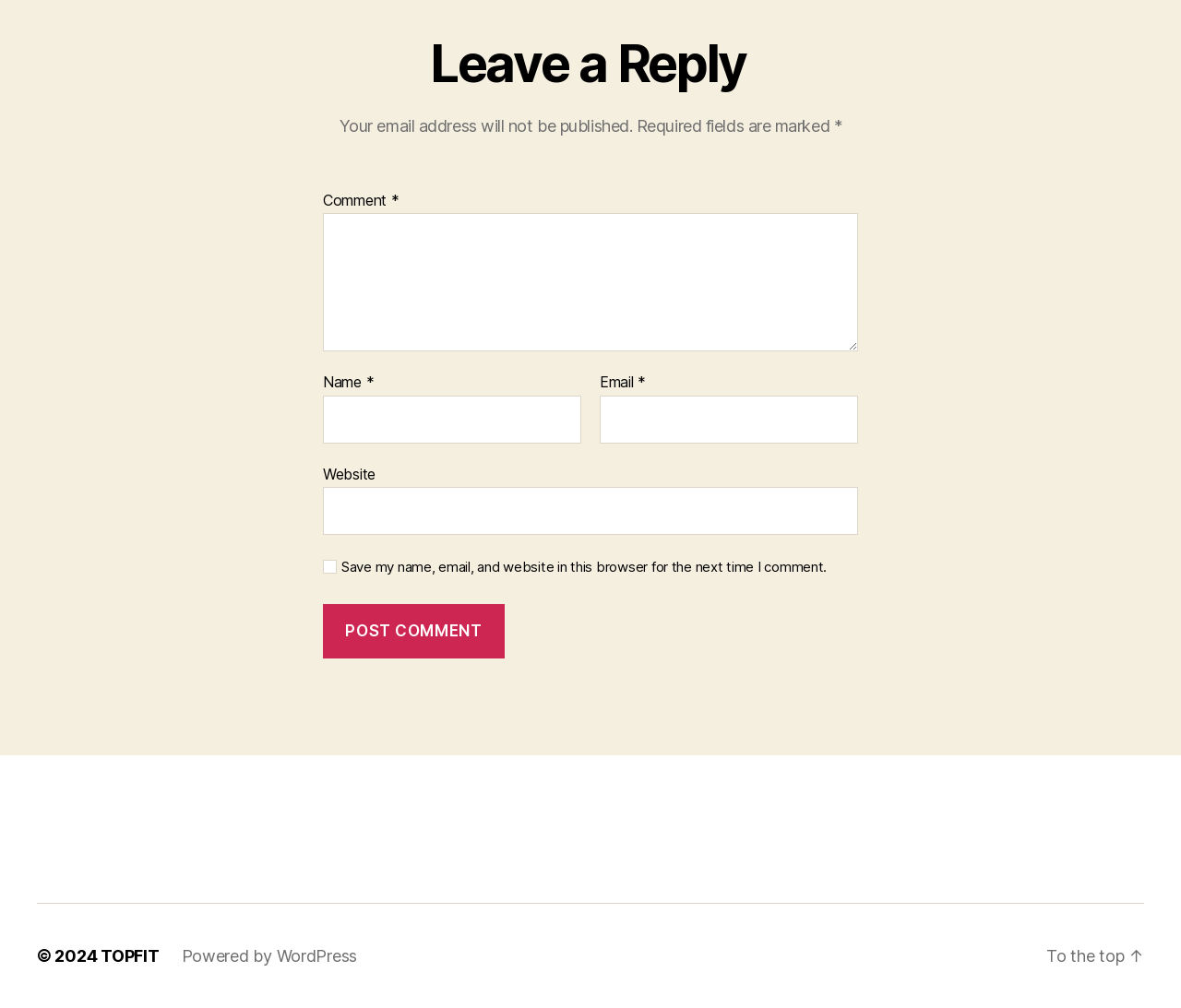With reference to the image, please provide a detailed answer to the following question: What is the purpose of the checkbox?

The checkbox is used to save the commenter's name, email, and website in the browser for the next time they comment, as indicated by the text associated with the checkbox element with the ID 267.